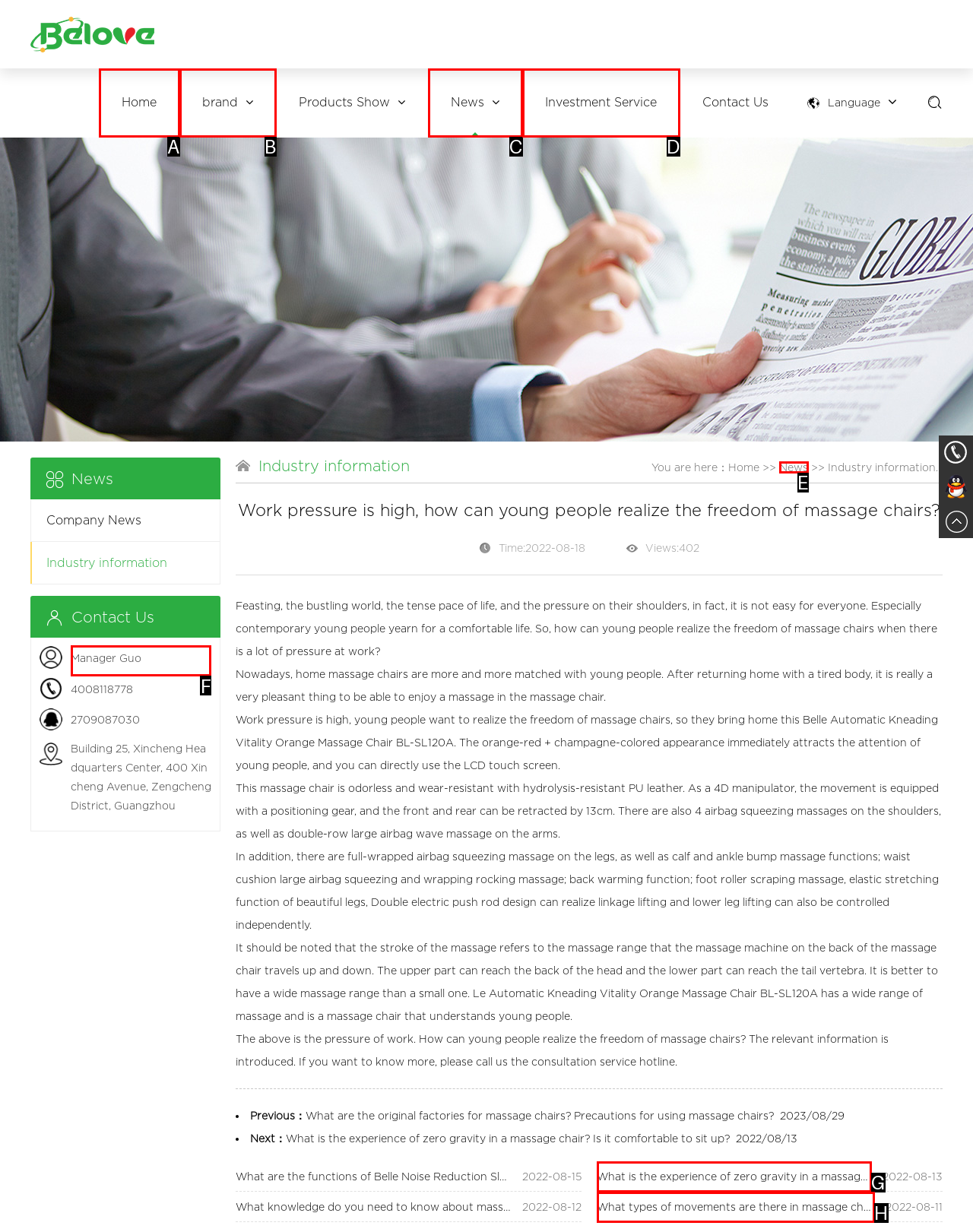Identify which HTML element to click to fulfill the following task: Contact 'Manager Guo'. Provide your response using the letter of the correct choice.

F